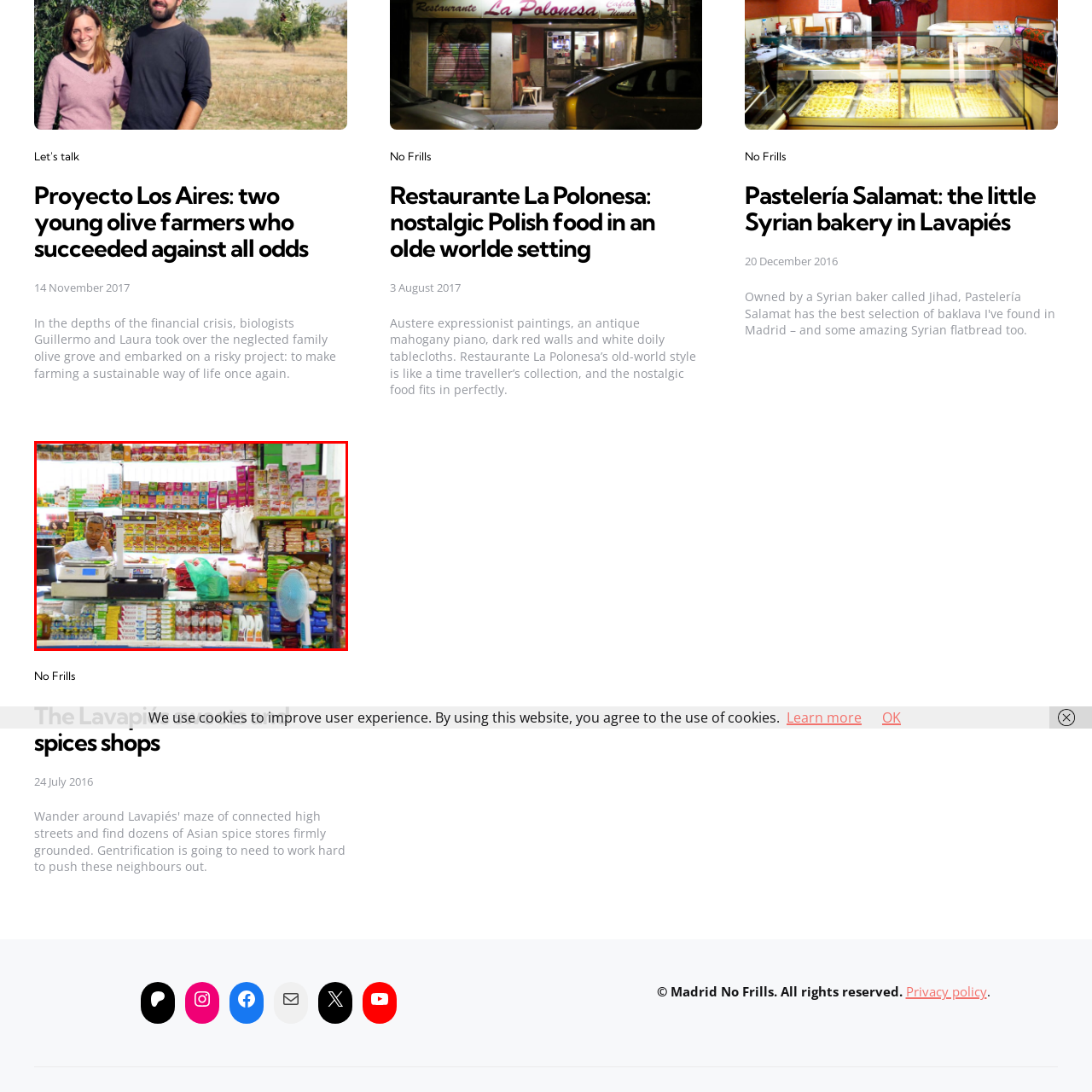Generate a meticulous caption for the image that is highlighted by the red boundary line.

This lively image captures the bustling atmosphere of an Indian spice shop, showcasing an array of colorful products that fill the shelves and counters. The proprietor, engaged in a conversation, stands behind the register, offering a warm presence amidst the vibrant display of spices, snacks, and packaged goods. Various brightly packaged items, including boxes and bags of spices, snacks, and other culinary essentials, line the walls, creating a vivid tapestry of colors and textures that reflect the rich diversity of Indian cuisine. A fan nearby gently blows, adding a touch of comfort to the busy environment. The scene encapsulates not just a shop, but a community hub where cultural flavors come to life, inviting customers to explore and indulge in the aromas of spices and the essence of culinary tradition.